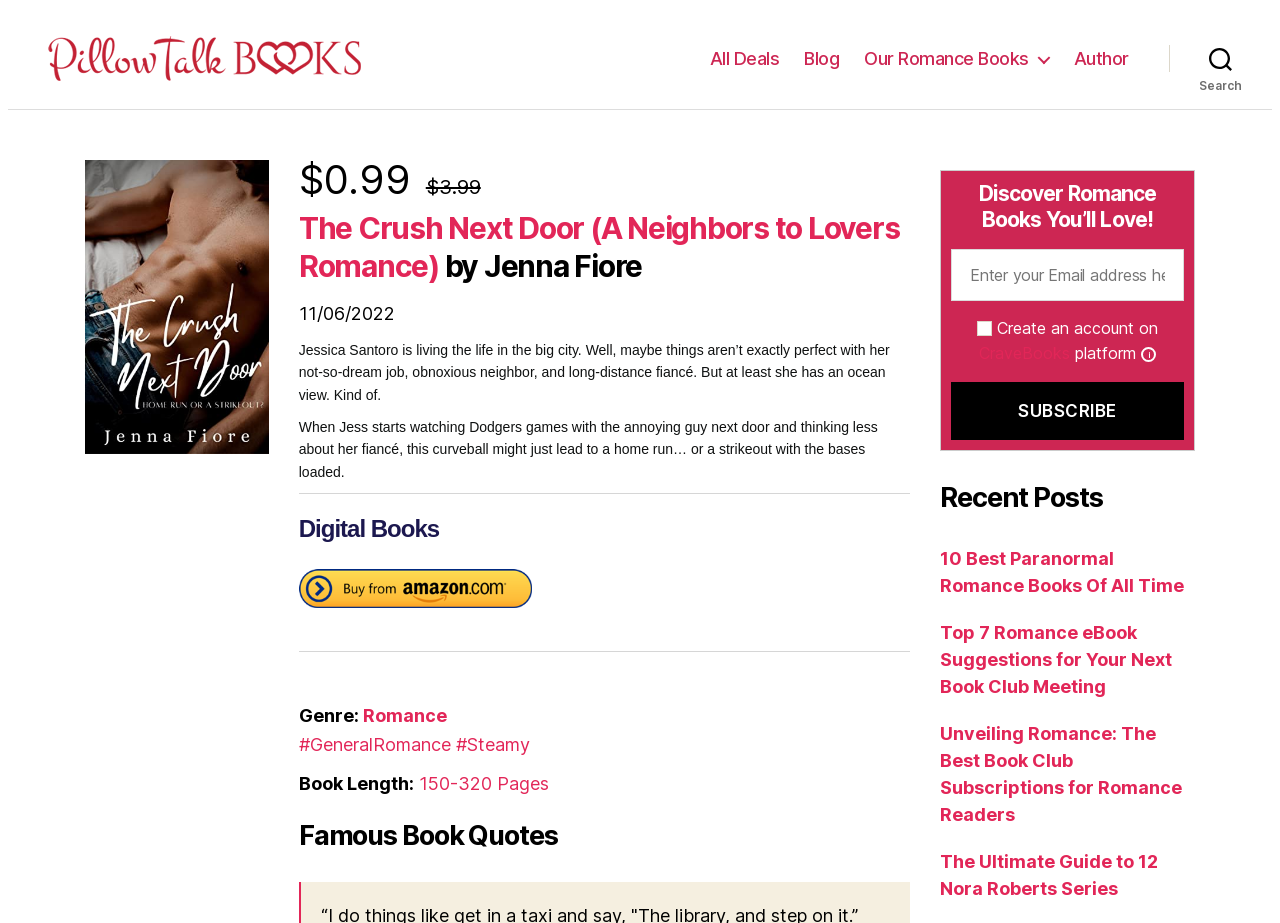Please identify the webpage's heading and generate its text content.

The Crush Next Door (A Neighbors to Lovers Romance) by Jenna Fiore